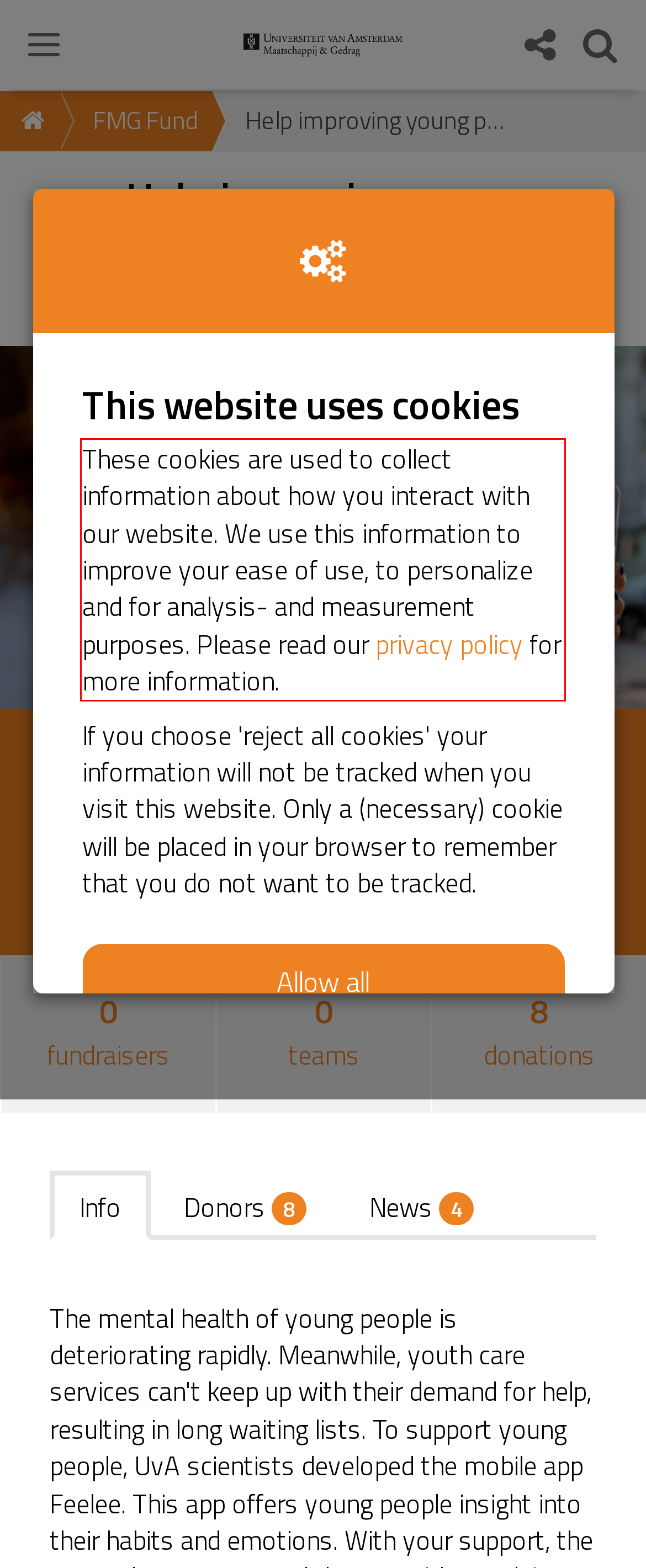Identify and extract the text within the red rectangle in the screenshot of the webpage.

These cookies are used to collect information about how you interact with our website. We use this information to improve your ease of use, to personalize and for analysis- and measurement purposes. Please read our privacy policy for more information.